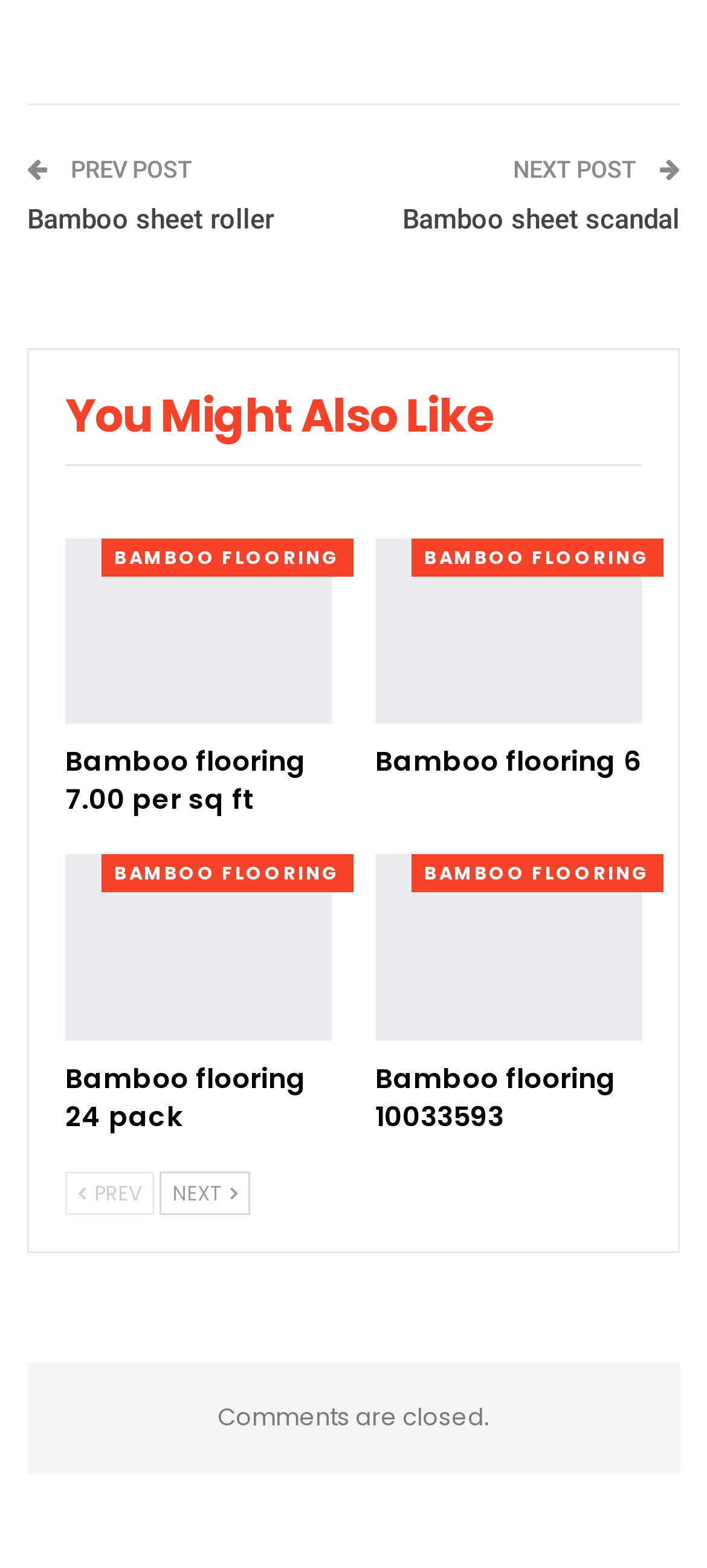What is the purpose of the 'Previous' and 'Next' buttons?
Provide a concise answer using a single word or phrase based on the image.

To navigate posts